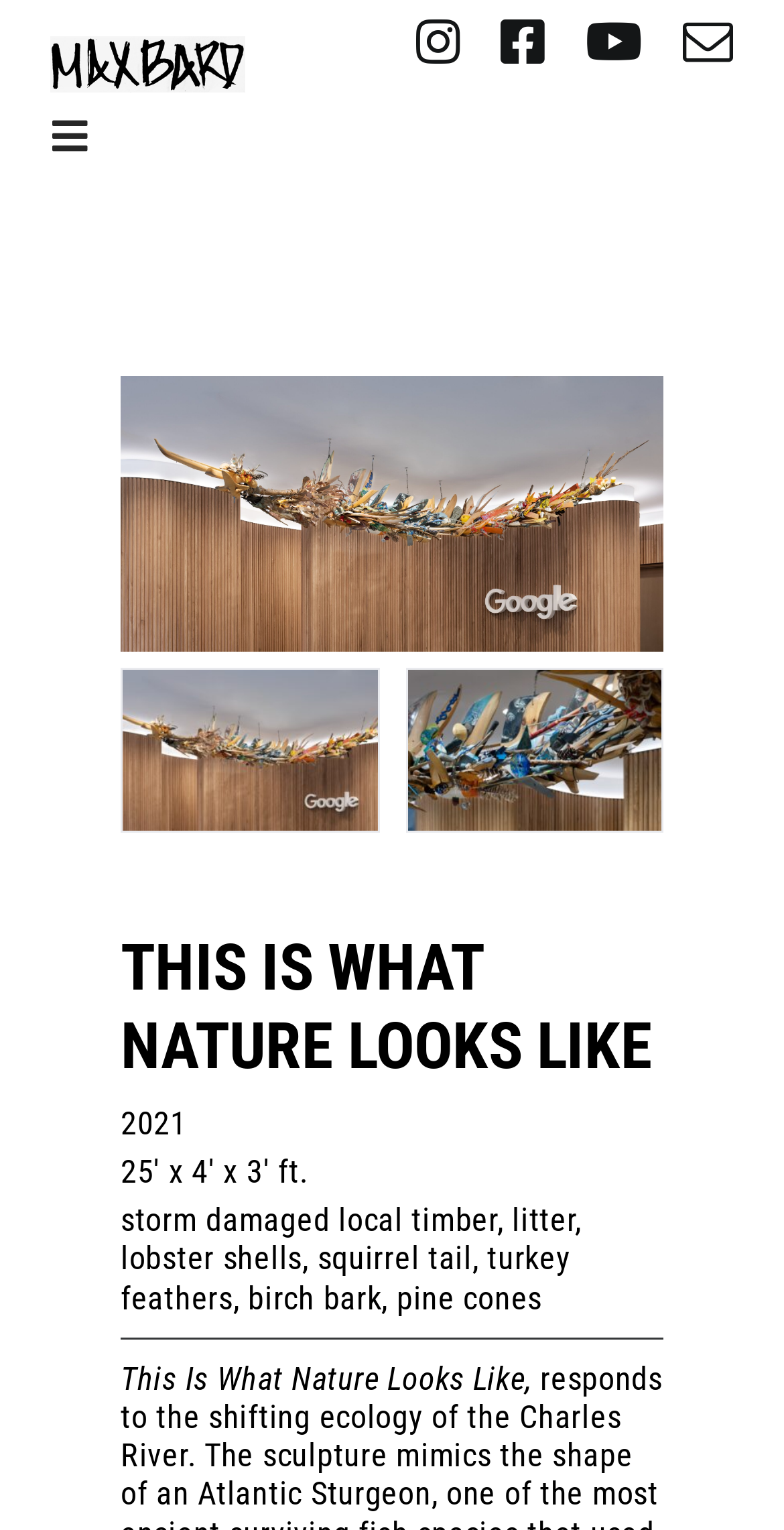How many social media links are there?
Please provide a comprehensive answer based on the contents of the image.

There are four social media links at the top right corner of the webpage, which are instagram, facebook, youtube, and mail.